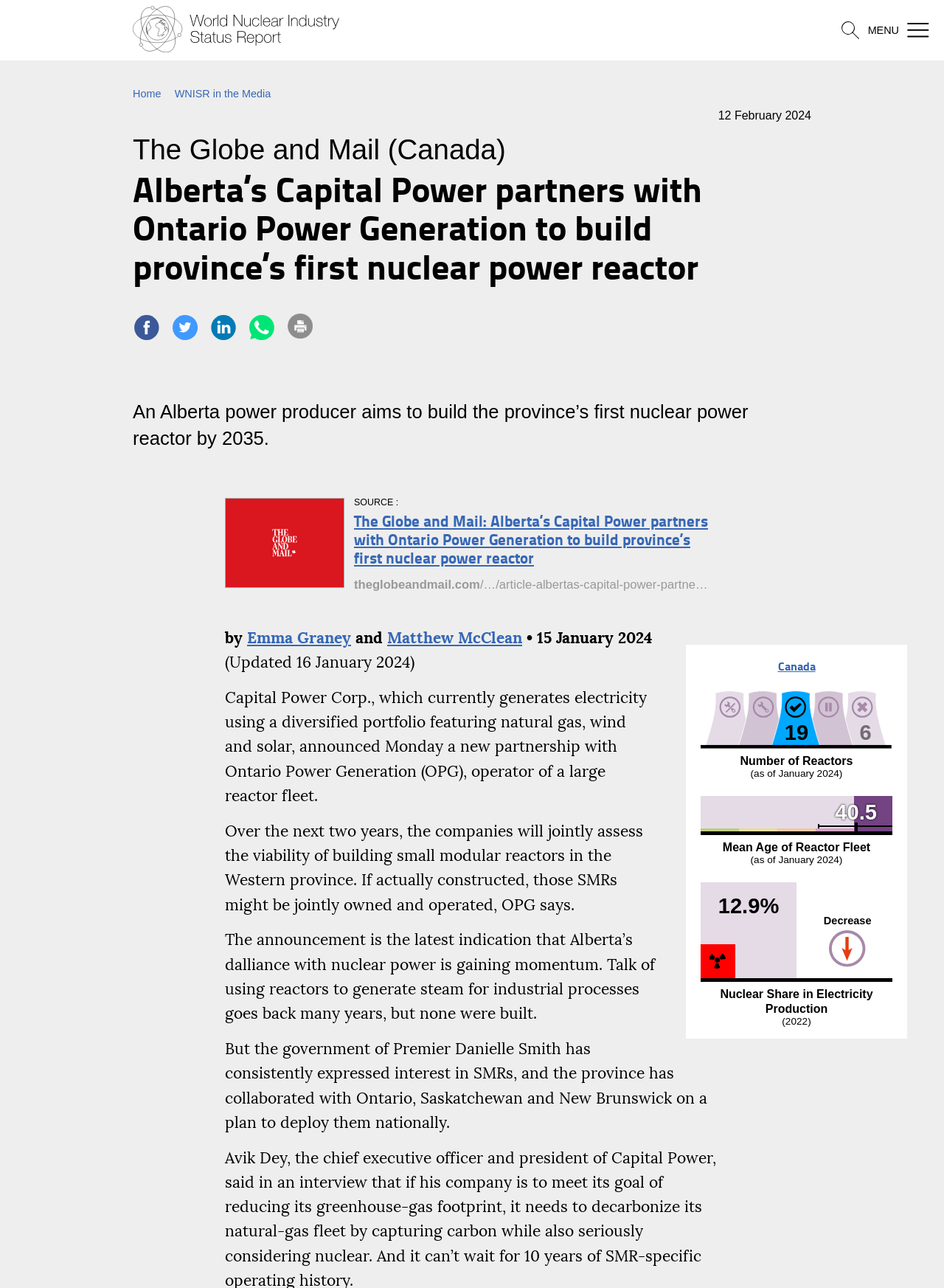Look at the image and answer the question in detail:
Who is the author of the article?

The authors of the article are mentioned at the top of the article content, 'by Emma Graney and Matthew McClean • 15 January 2024 (Updated 16 January 2024)'.